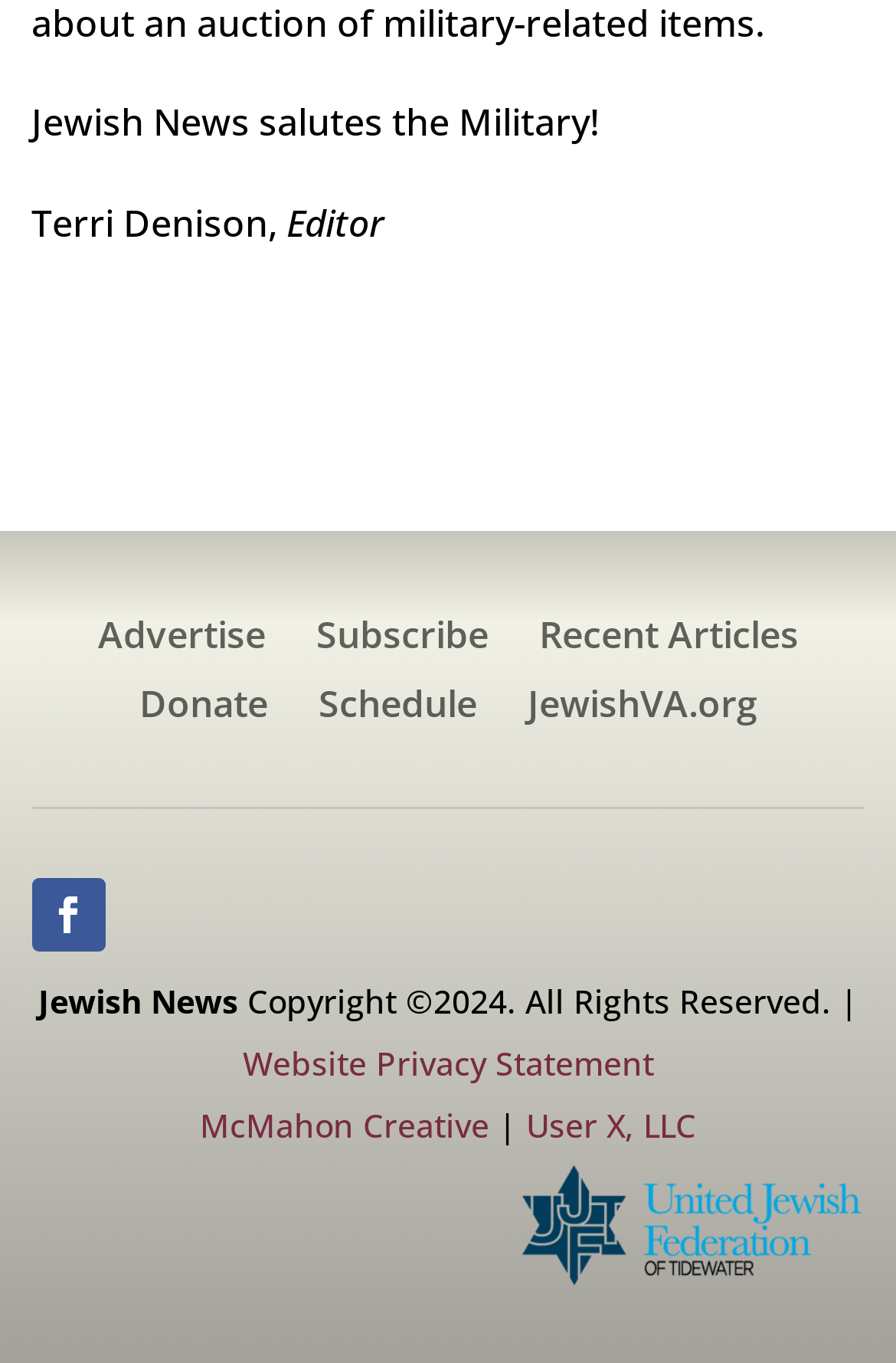Please answer the following question using a single word or phrase: What is the name of the editor?

Terri Denison